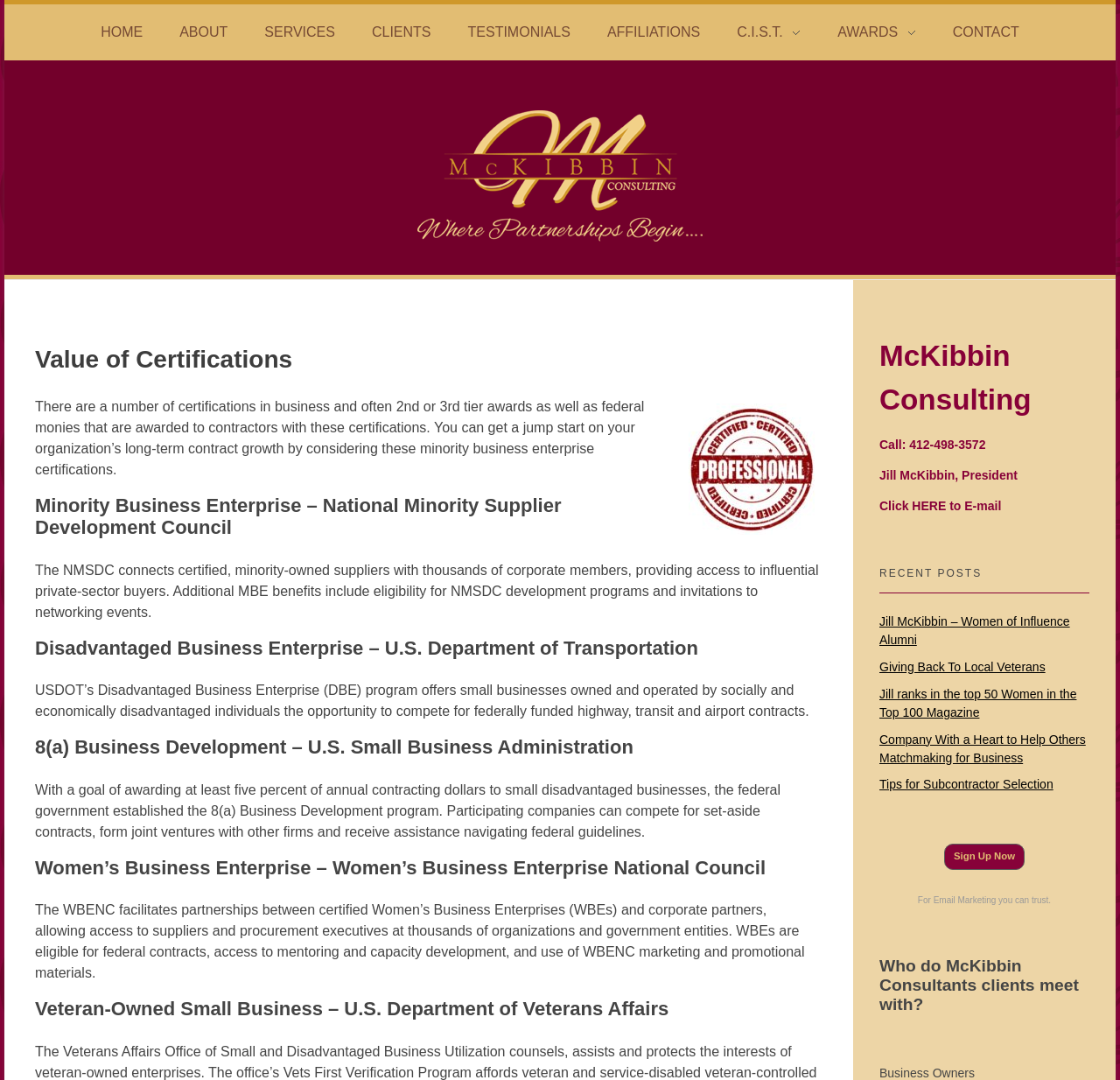Kindly respond to the following question with a single word or a brief phrase: 
What is the phone number to call for McKibbin Consulting?

412-498-3572